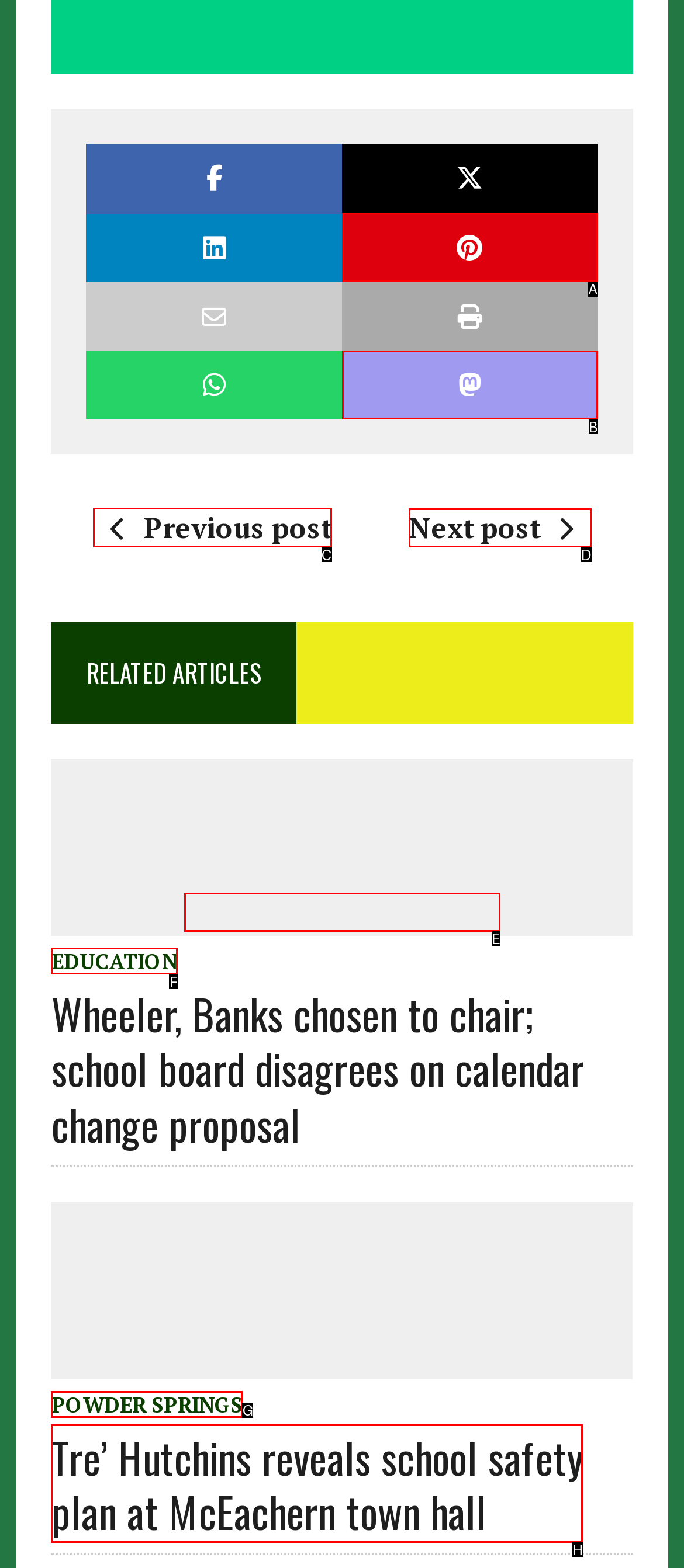Identify the correct UI element to click to achieve the task: click CONTACT.
Answer with the letter of the appropriate option from the choices given.

None